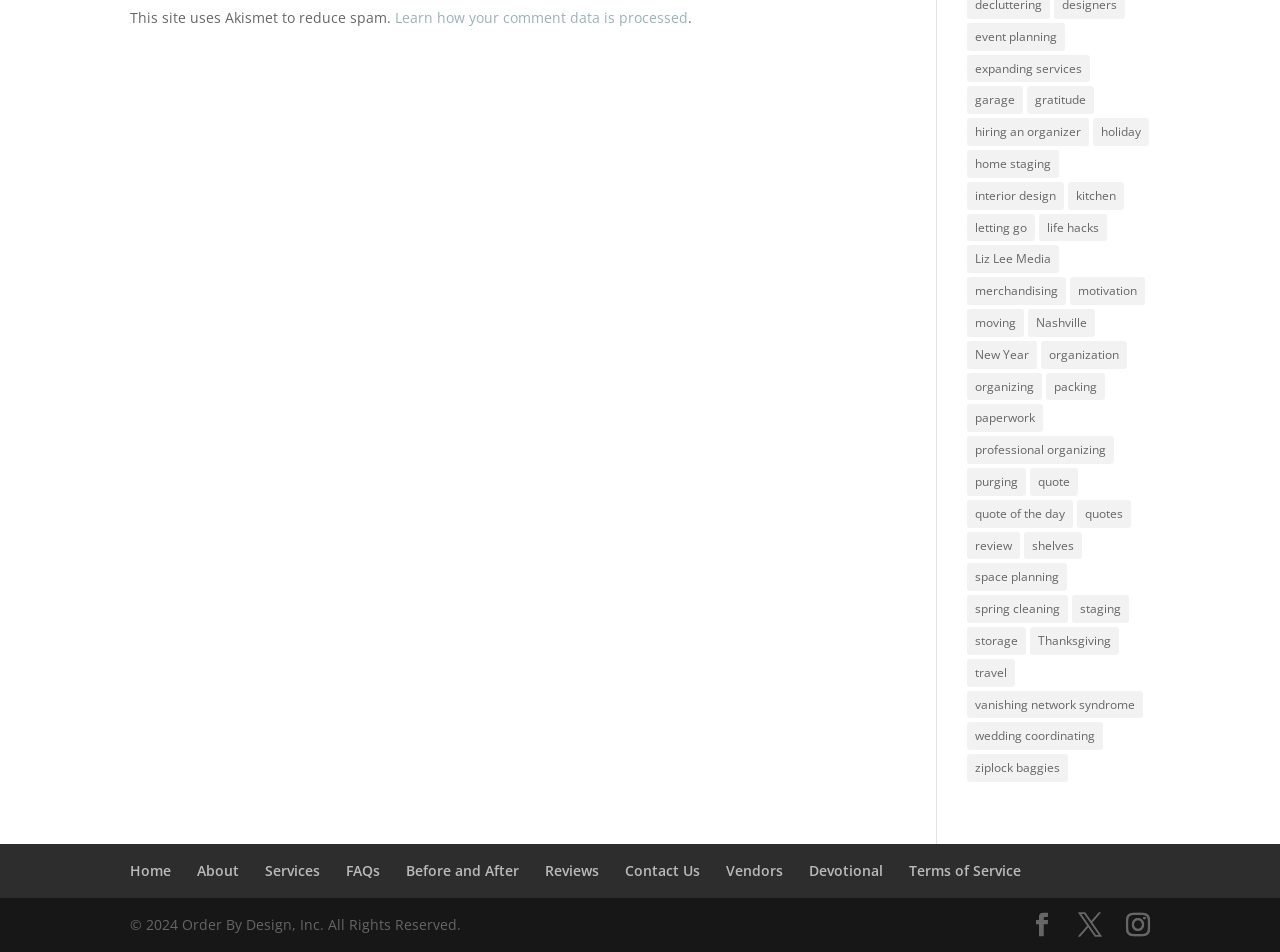Determine the bounding box coordinates for the area that needs to be clicked to fulfill this task: "Contact Us". The coordinates must be given as four float numbers between 0 and 1, i.e., [left, top, right, bottom].

[0.488, 0.904, 0.547, 0.924]